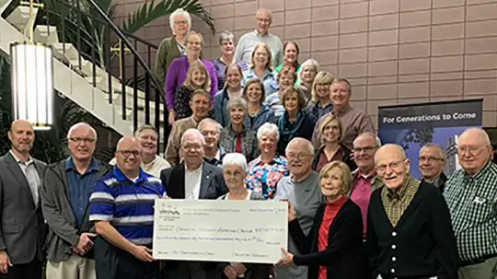Provide a comprehensive description of the image.

The image captures a celebratory moment at Christ the Redeemer Lutheran Church, where a large group of congregants and church leaders is gathered on a staircase, proudly holding a large ceremonial check. This check symbolizes the successful completion of their capital campaign aimed at enhancing the church’s facilities, enabling the congregation to continue its mission and ministry. The backdrop features a sign that reads "For Generations to Come," emphasizing the campaign's purpose of securing a better future for the church community. The diverse group, which includes both men and women of varying ages, stands united with smiles, reflecting their collective achievement and commitment to the church's growth. The event highlights the dedication and collaborative spirit of the congregation in raising awareness and funds for church improvements.